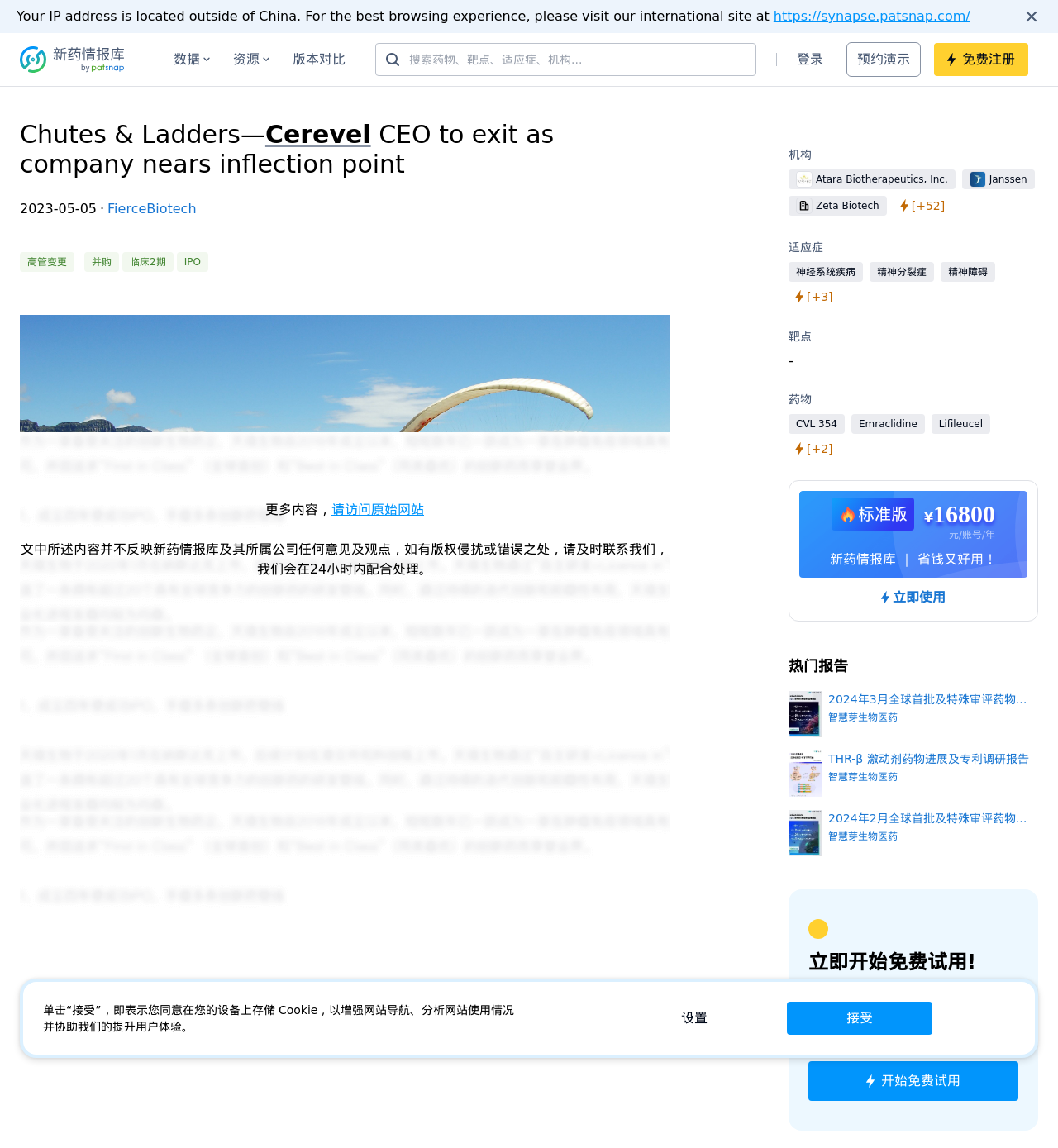Offer a meticulous description of the webpage's structure and content.

This webpage appears to be a news article or blog post about the pharmaceutical industry, specifically focusing on hirings, firings, and retirings. The title of the article is "Chutes & Ladders—Cerevel CEO to exit as company nears inflection point".

At the top of the page, there is a notification bar that informs users that their IP address is located outside of China and provides a link to visit the international site. Below this, there is a logo or icon on the top-right corner of the page.

The main content of the page is divided into several sections. The first section appears to be a summary or introduction to the article, with a heading that matches the title of the page. Below this, there are several links and images related to the pharmaceutical industry, including company logos and icons.

The next section appears to be a list of news articles or summaries, with headings such as "高管变更" (Executive Changes), "并购" (Mergers and Acquisitions), and "临床2期" (Clinical Trials). Each of these headings has several links and images associated with them.

Further down the page, there are several images and links related to specific companies, including Atara Biotherapeutics, Inc., Janssen, and Zeta Biotech. There are also links to articles or reports about specific diseases or conditions, such as "神经系统疾病" (Neurological Disorders) and "精神分裂症" (Schizophrenia).

The page also features a section with a heading "热门报告" (Hot Reports), which appears to be a list of popular or trending reports or articles related to the pharmaceutical industry. Each of these reports has a link and an associated image.

At the bottom of the page, there is a call-to-action button to start a free trial of a service or platform, along with some promotional text and images. There is also a notification about the use of cookies on the website.

Overall, the webpage appears to be a news or information portal focused on the pharmaceutical industry, with a mix of news articles, company information, and promotional content.